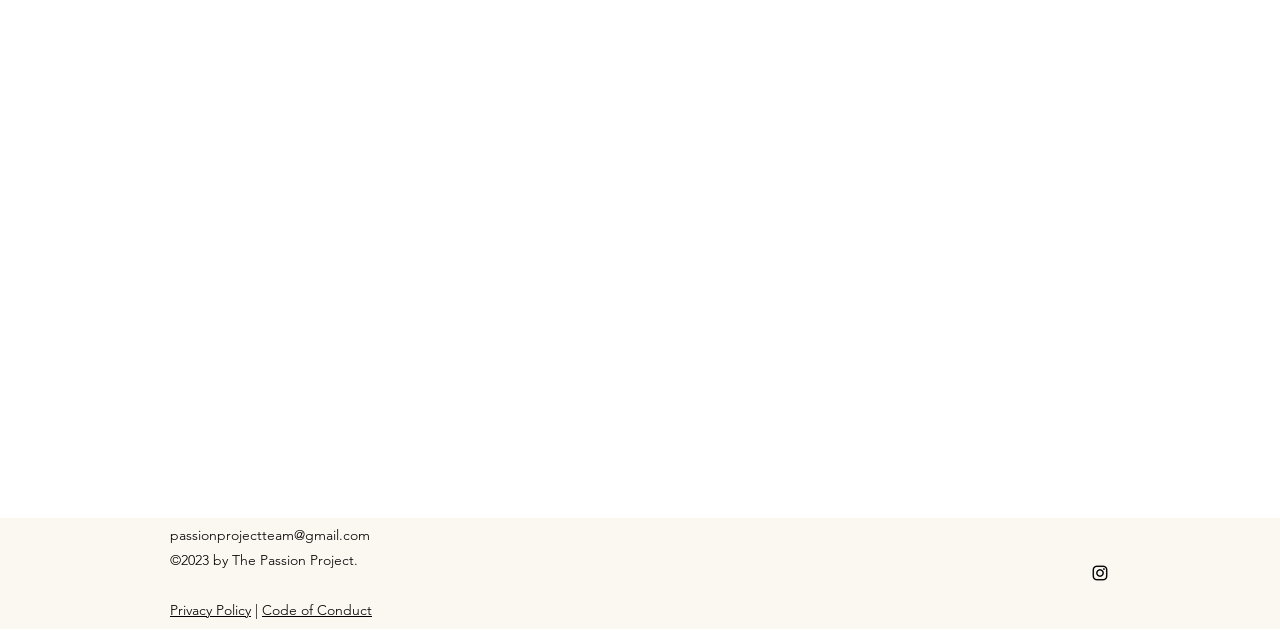Determine the bounding box for the described UI element: "Code of Conduct".

[0.205, 0.954, 0.291, 0.983]